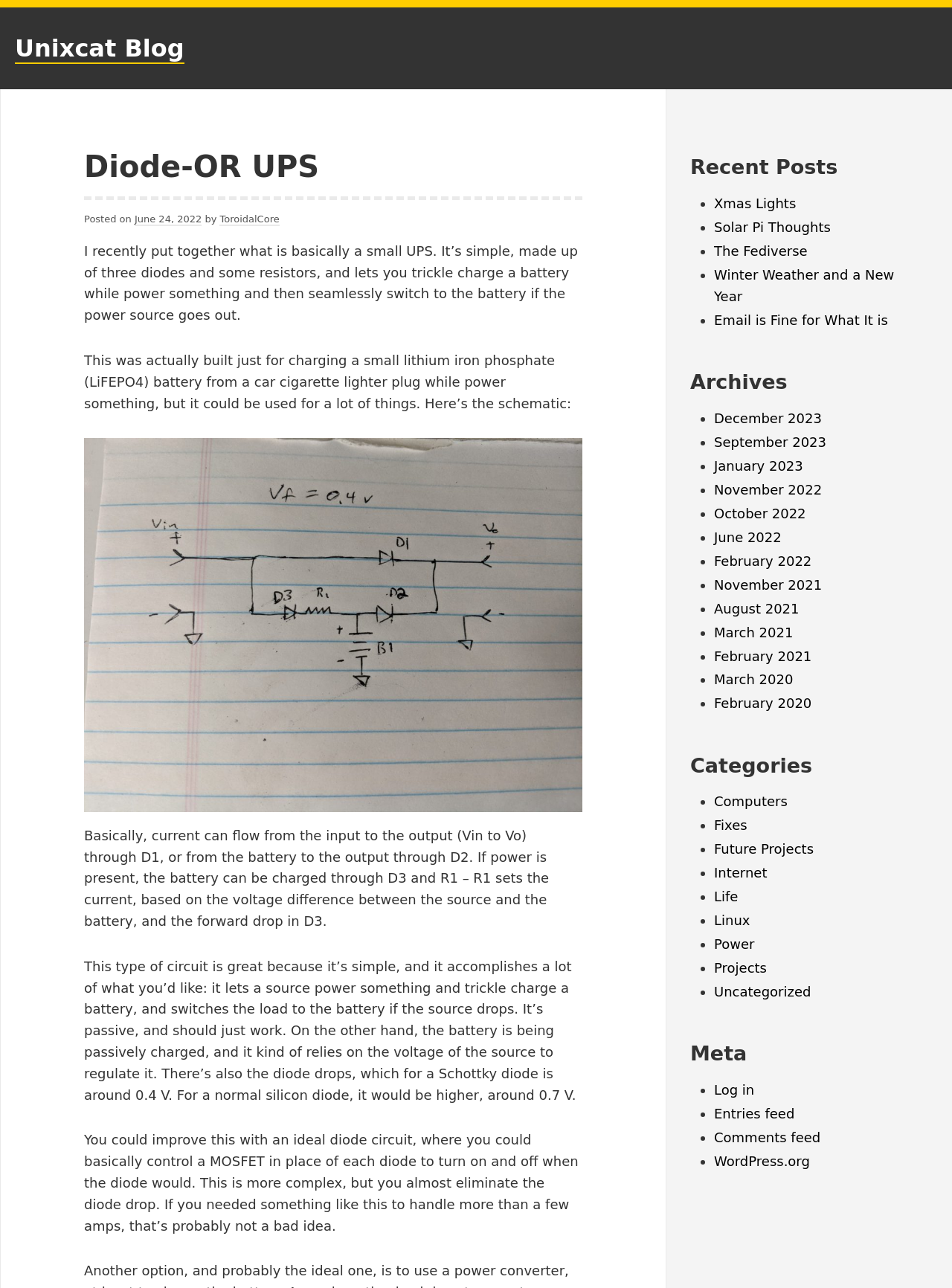What is the category of the post 'Xmas Lights'? Based on the image, give a response in one word or a short phrase.

Uncategorized